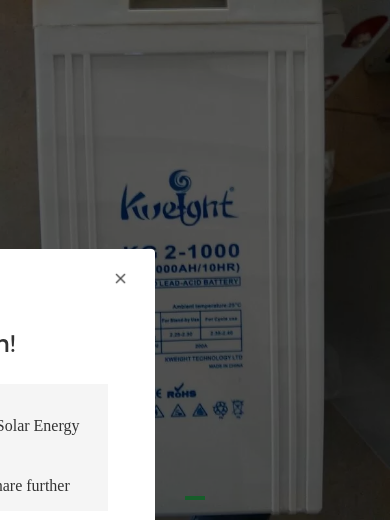Answer succinctly with a single word or phrase:
What type of battery is shown in the image?

Lead-acid battery